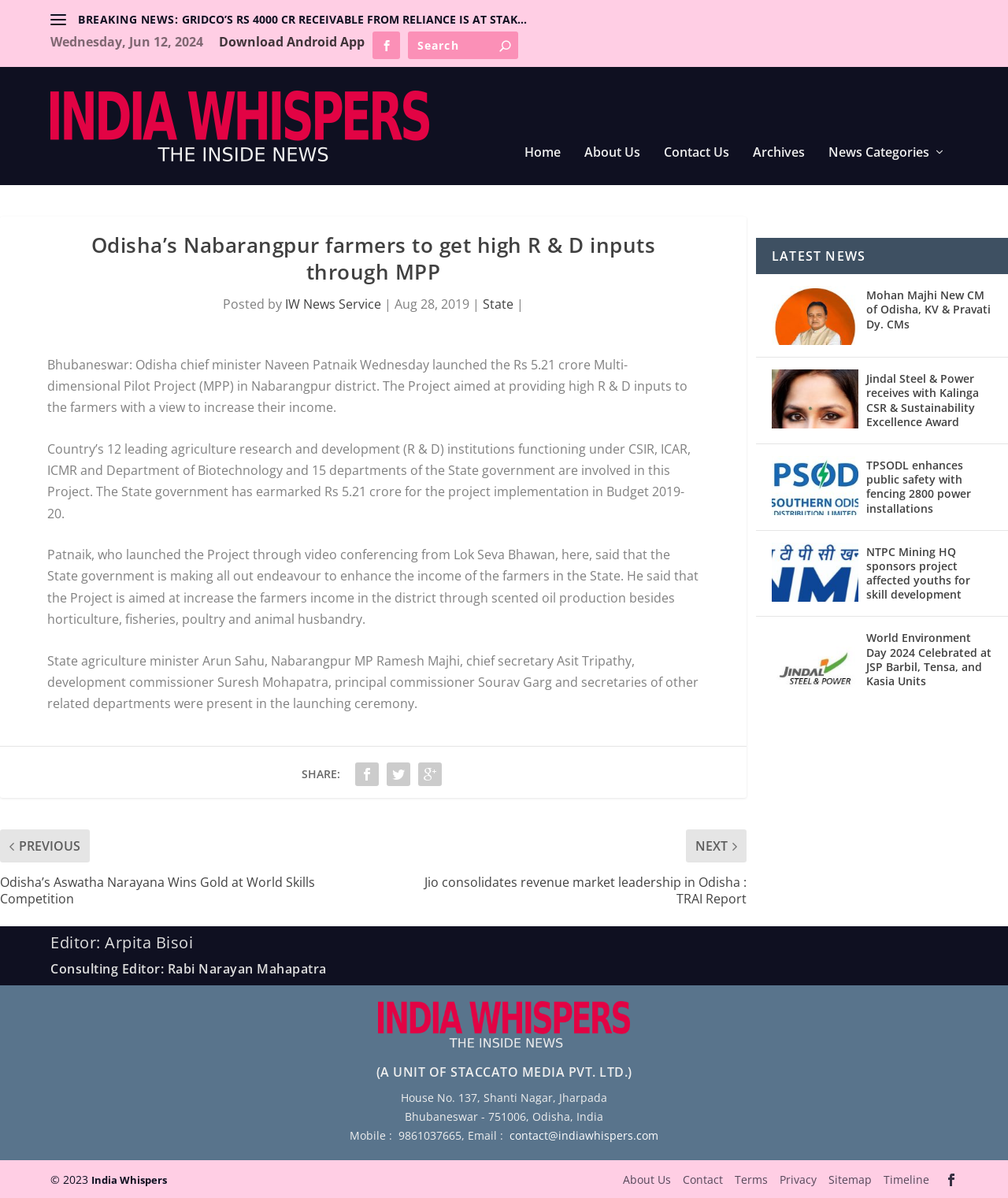Give a concise answer using one word or a phrase to the following question:
What is the theme of the news articles on this webpage?

Odisha news